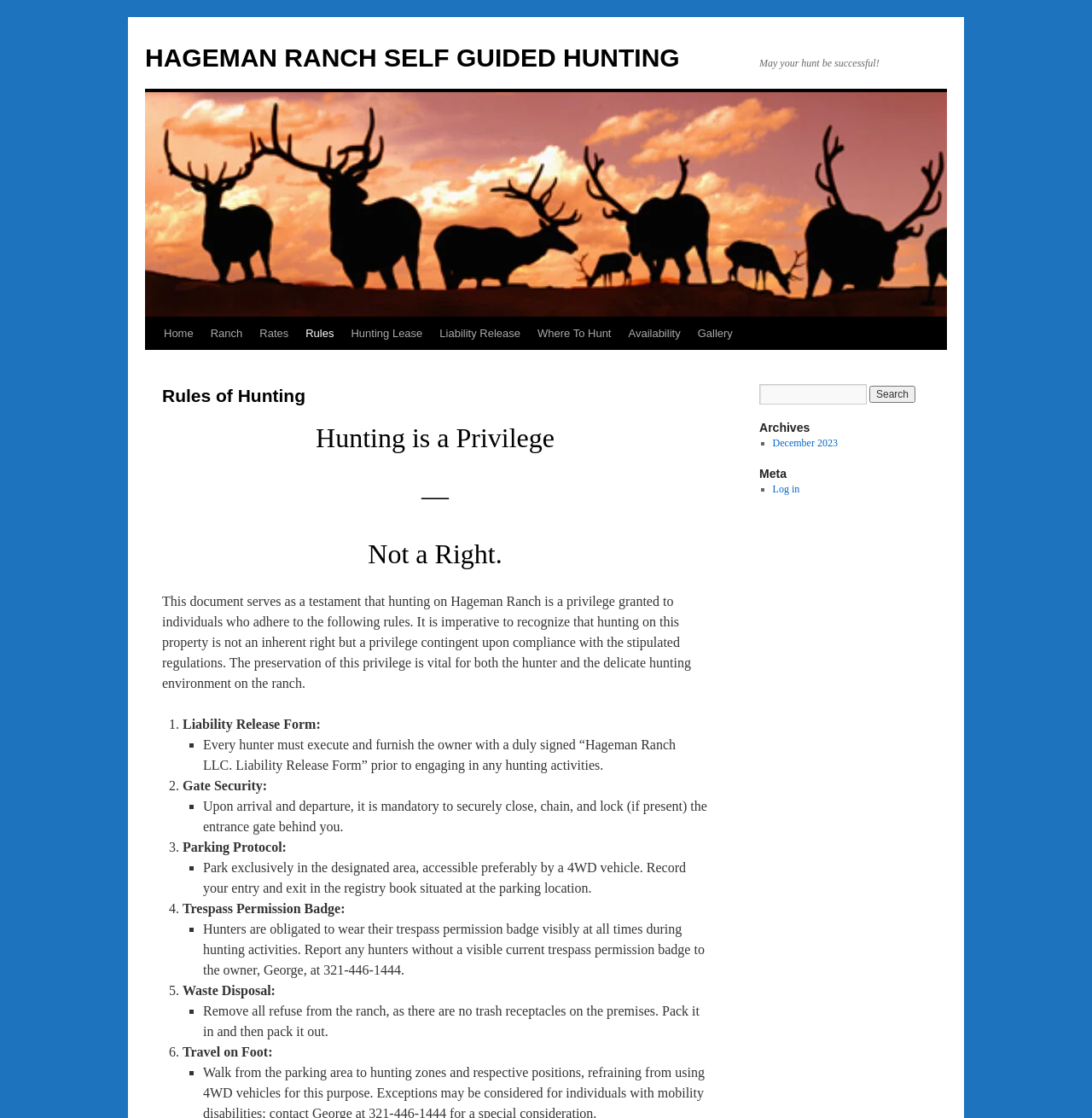Find the bounding box coordinates for the area that should be clicked to accomplish the instruction: "Go to the 'Gallery' page".

[0.631, 0.284, 0.679, 0.313]